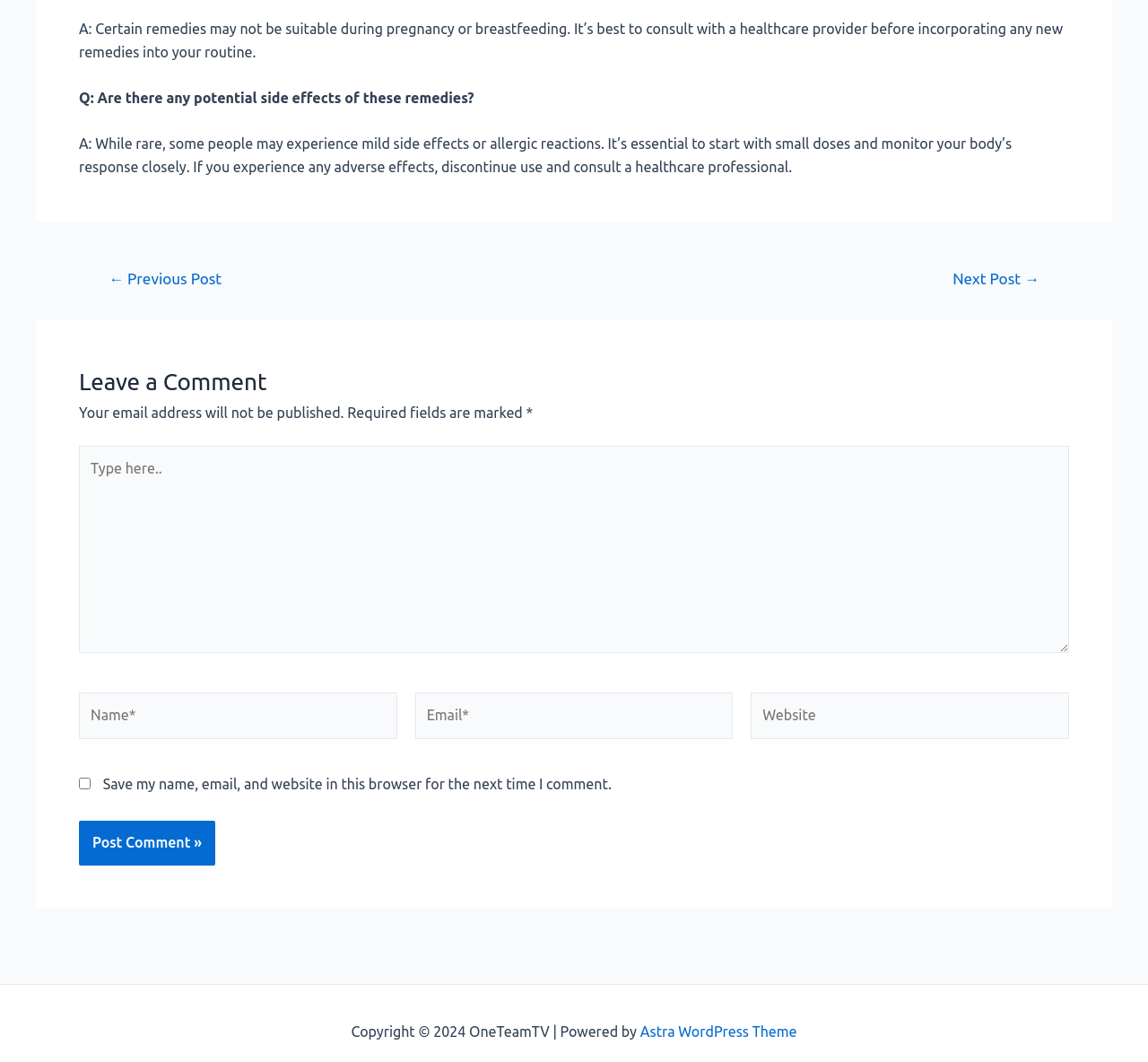Please find the bounding box for the following UI element description. Provide the coordinates in (top-left x, top-left y, bottom-right x, bottom-right y) format, with values between 0 and 1: parent_node: Email* name="email" placeholder="Email*"

[0.361, 0.652, 0.639, 0.696]